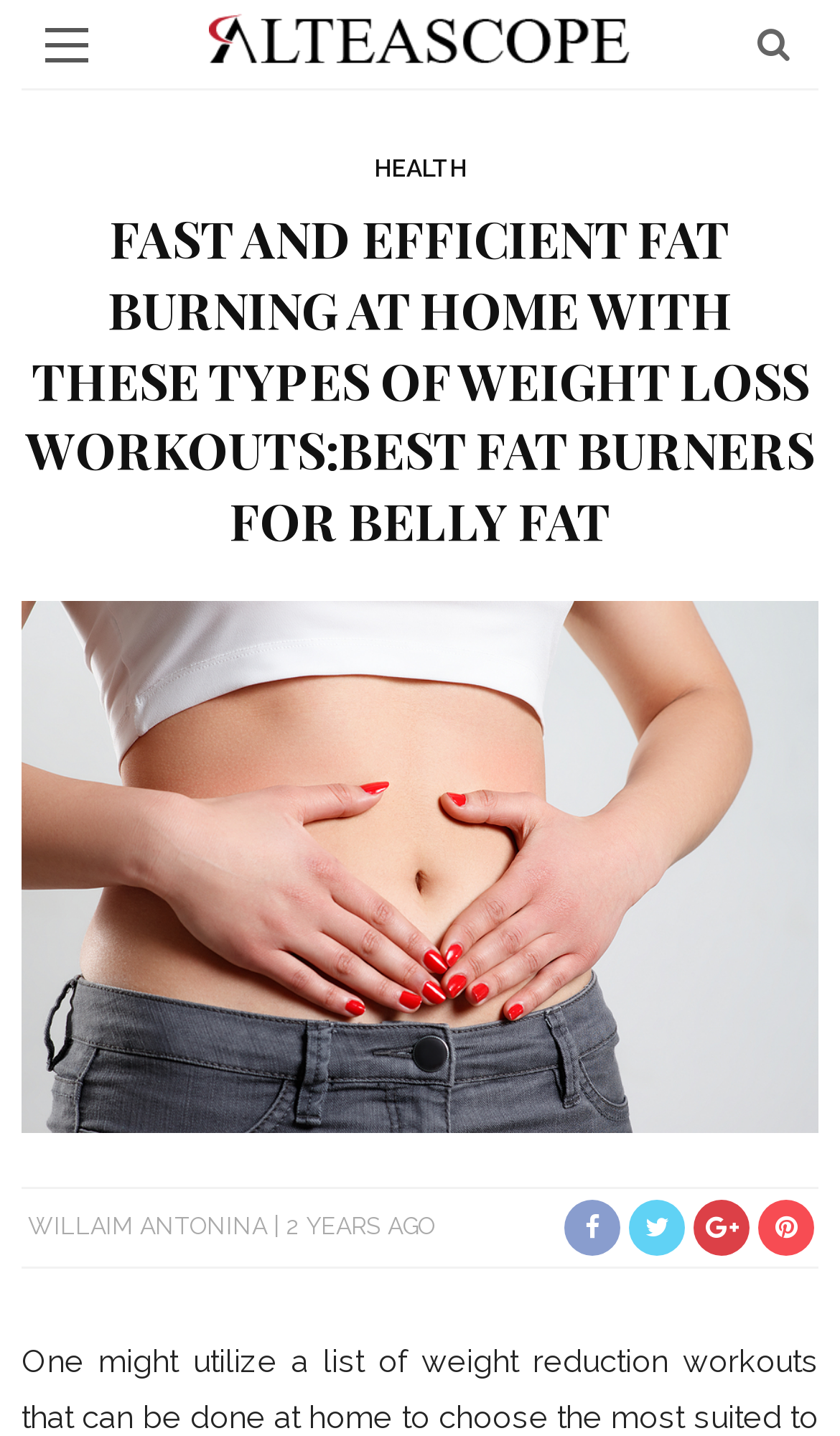What is the website's logo?
Please answer the question with a single word or phrase, referencing the image.

Alteascope